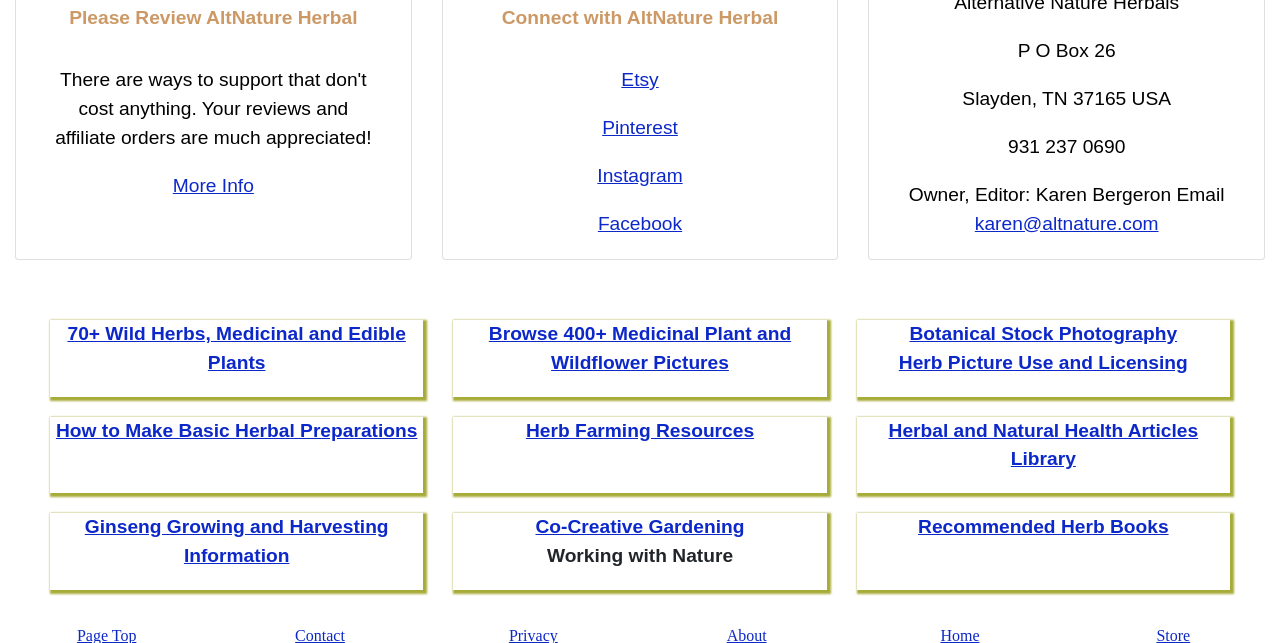Please specify the bounding box coordinates of the area that should be clicked to accomplish the following instruction: "Get in touch with Karen Bergeron". The coordinates should consist of four float numbers between 0 and 1, i.e., [left, top, right, bottom].

[0.762, 0.331, 0.905, 0.363]